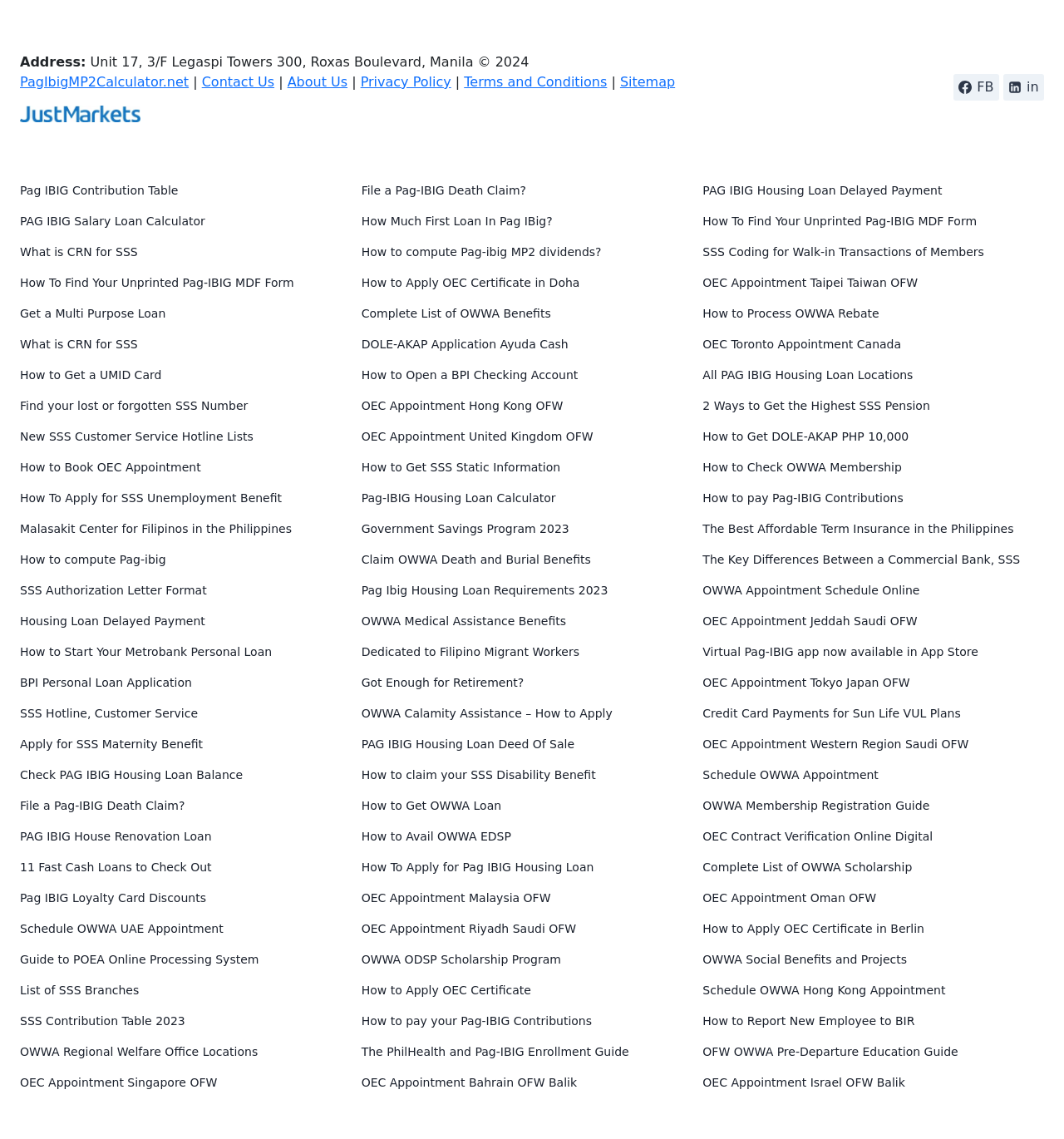Please specify the bounding box coordinates of the area that should be clicked to accomplish the following instruction: "Click on Pag IBIG Contribution Table". The coordinates should consist of four float numbers between 0 and 1, i.e., [left, top, right, bottom].

[0.019, 0.162, 0.168, 0.173]